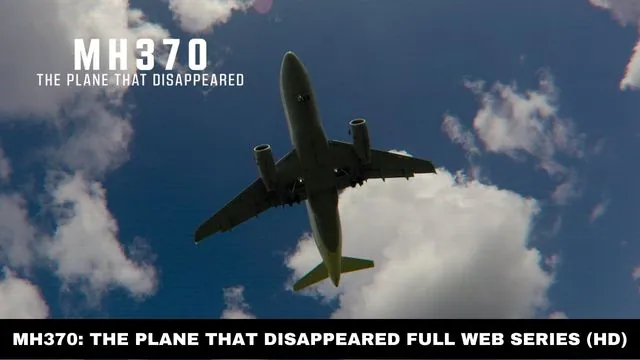What is the resolution of the full web series?
Please provide a comprehensive answer based on the details in the screenshot.

The text at the bottom of the image indicates that viewers can access the complete series in high definition, which is abbreviated as 'HD'. This suggests that the full web series is available in high-definition resolution.